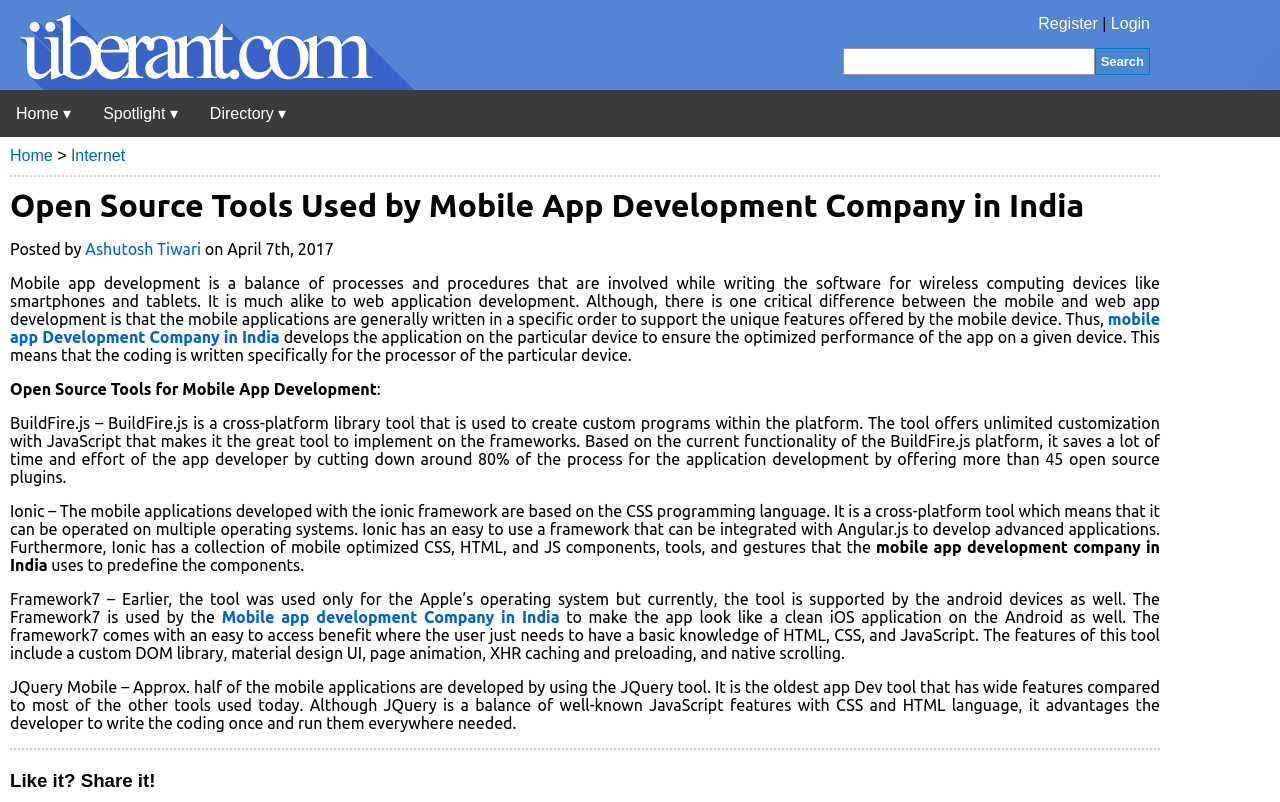Determine the bounding box coordinates of the clickable region to carry out the instruction: "Click Spotlight".

[0.068, 0.112, 0.151, 0.171]